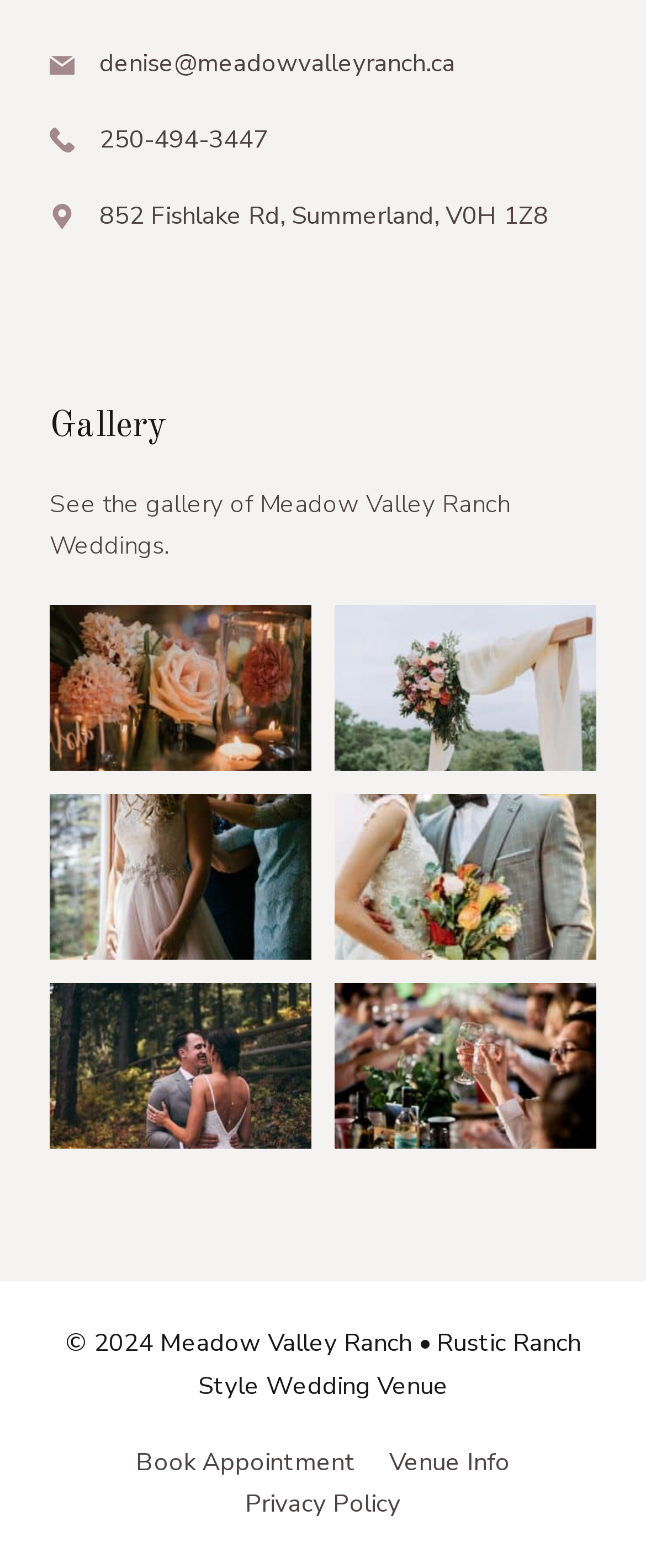Please provide a one-word or short phrase answer to the question:
How many links are there in the gallery section?

6